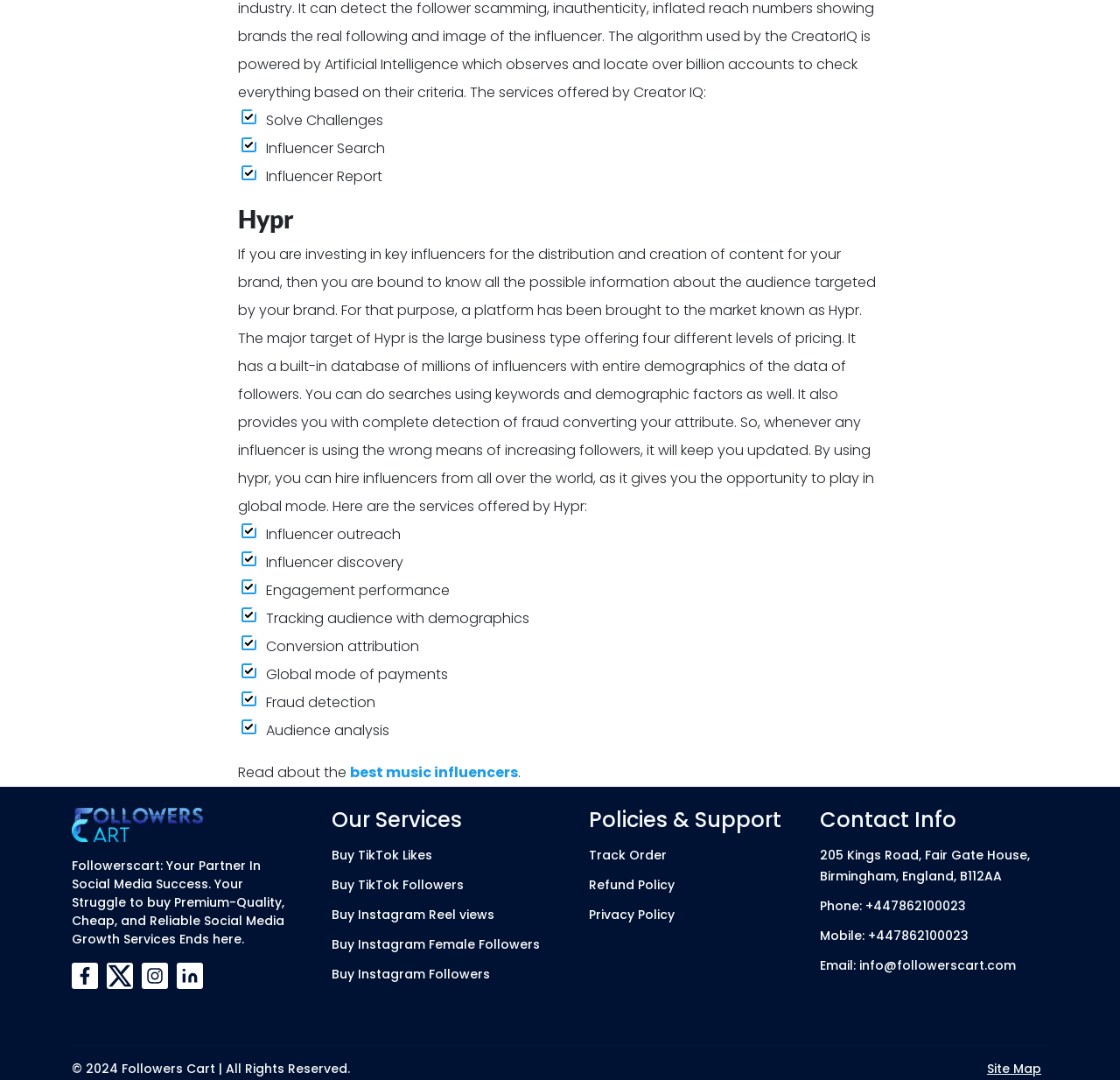What is the purpose of the algorithm used by CreatorIQ?
Please provide a detailed answer to the question.

According to the webpage, the algorithm used by CreatorIQ is powered by Artificial Intelligence, which observes and locates over billion accounts to check everything based on their criteria. This suggests that the algorithm is used for influencer discovery and analysis.